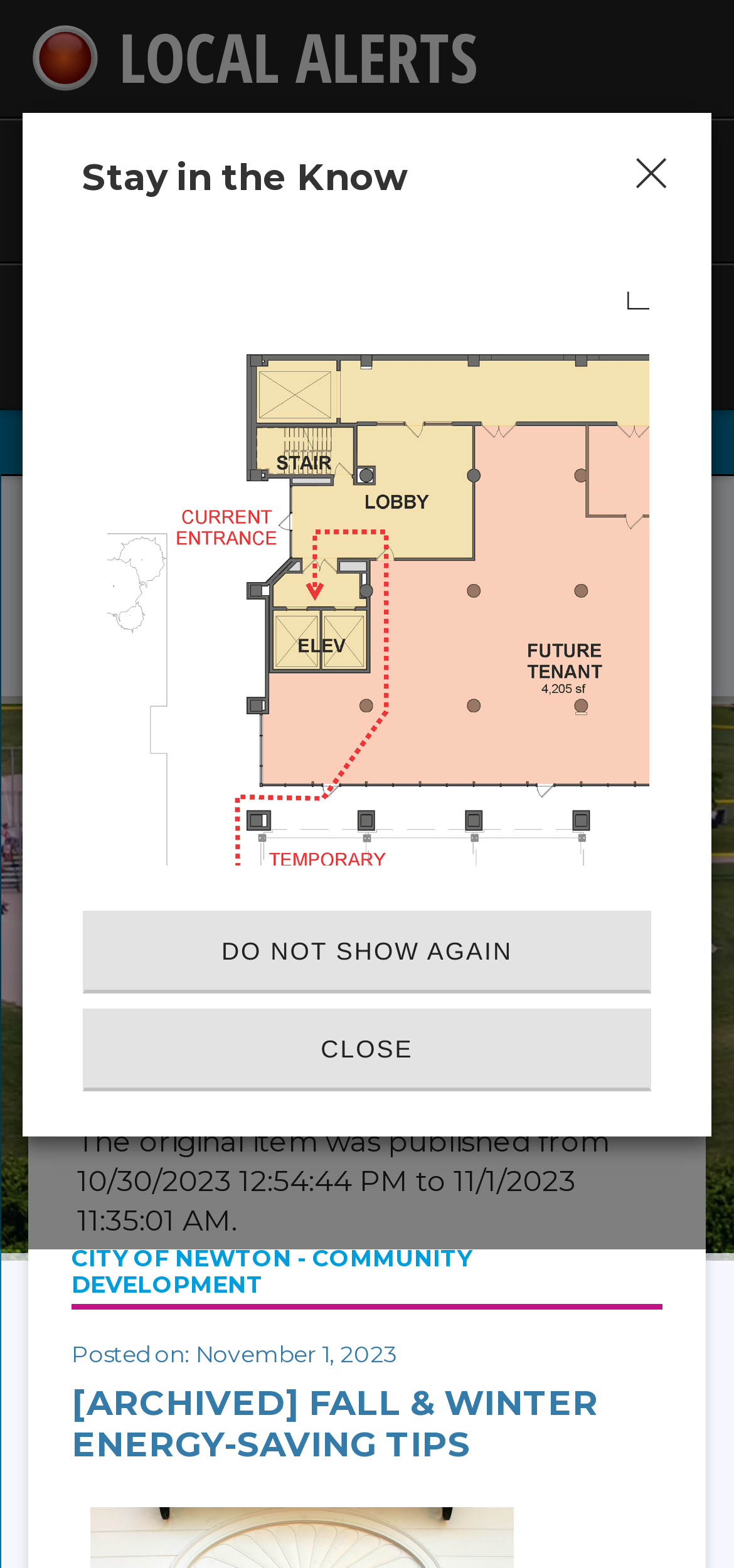How many buttons are there in the 'Stay in the Know' modal?
Answer the question with a single word or phrase, referring to the image.

3